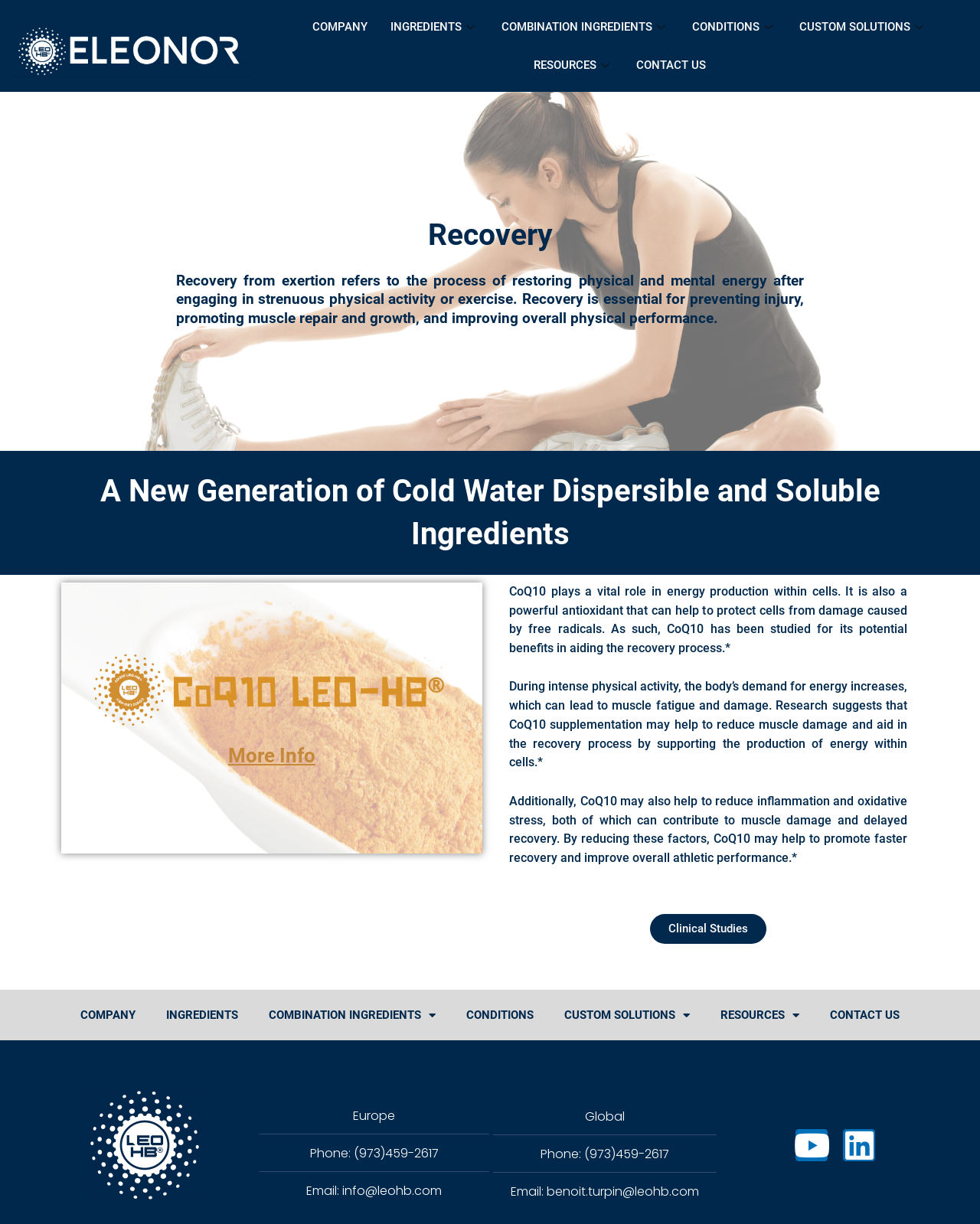Please specify the bounding box coordinates of the area that should be clicked to accomplish the following instruction: "Visit Youtube page". The coordinates should consist of four float numbers between 0 and 1, i.e., [left, top, right, bottom].

[0.812, 0.922, 0.845, 0.949]